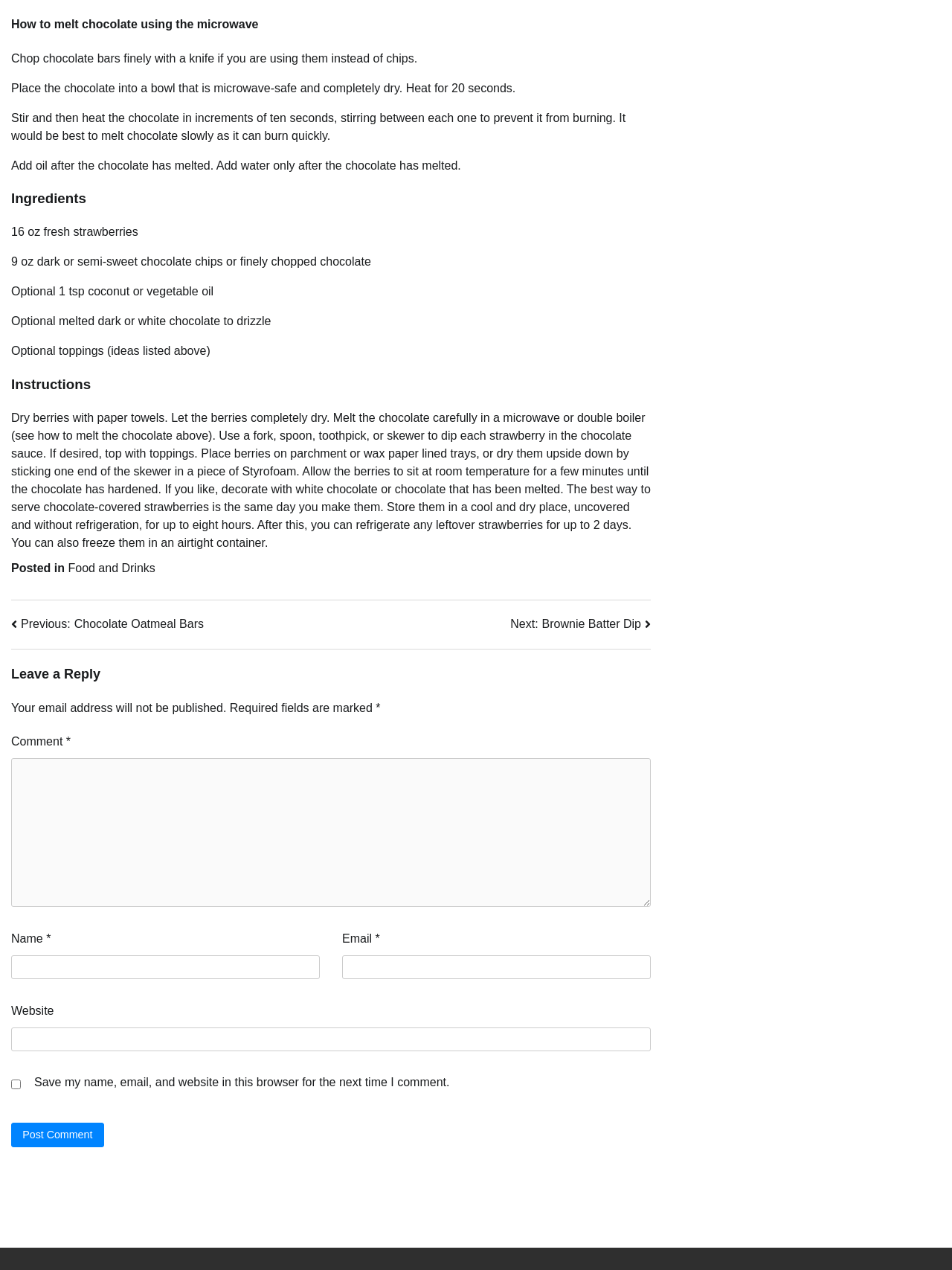Using the description "Food and Drinks", locate and provide the bounding box of the UI element.

[0.071, 0.442, 0.163, 0.452]